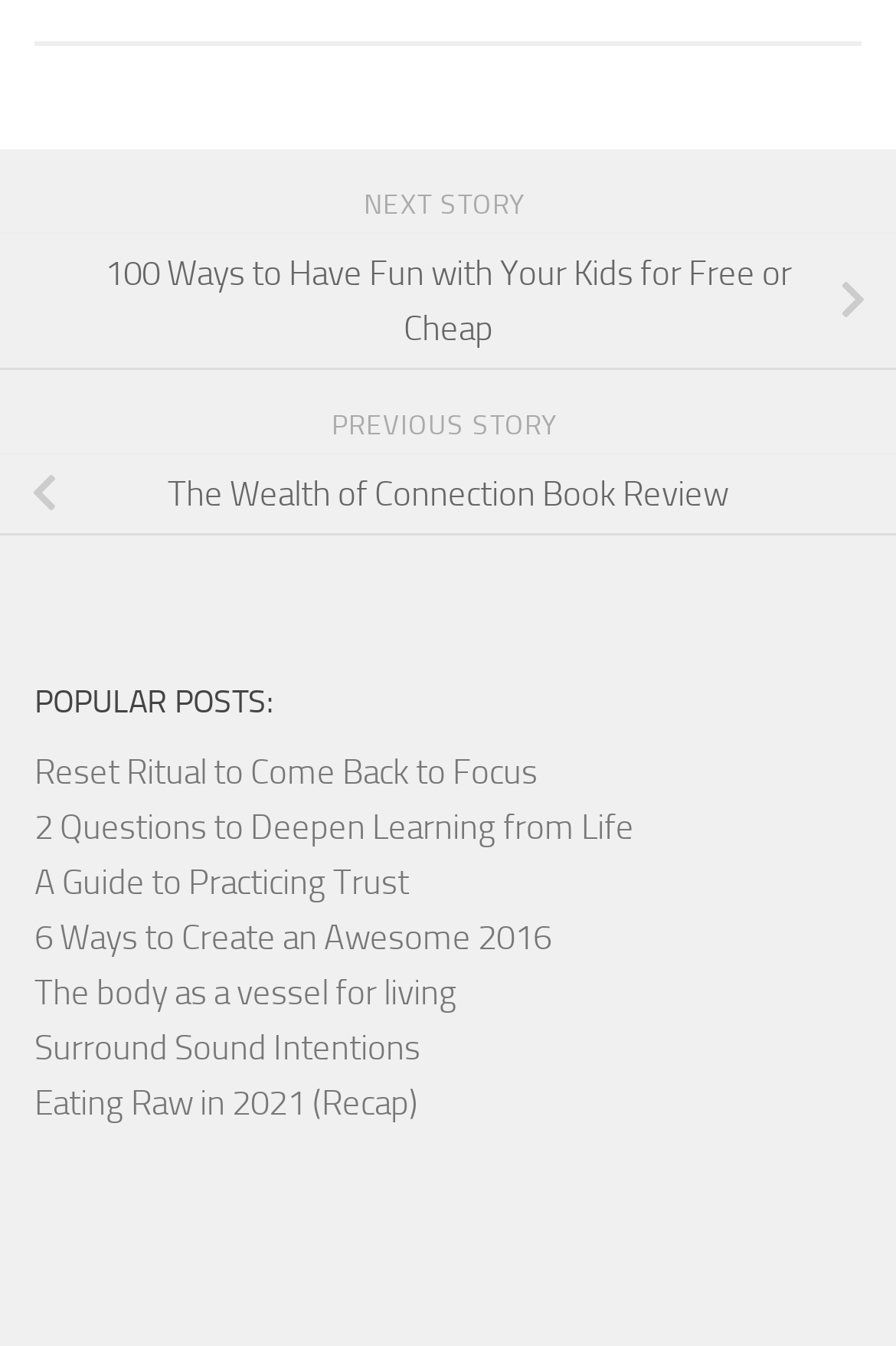Give a one-word or phrase response to the following question: How many links are under the 'POPULAR POSTS:' heading?

8